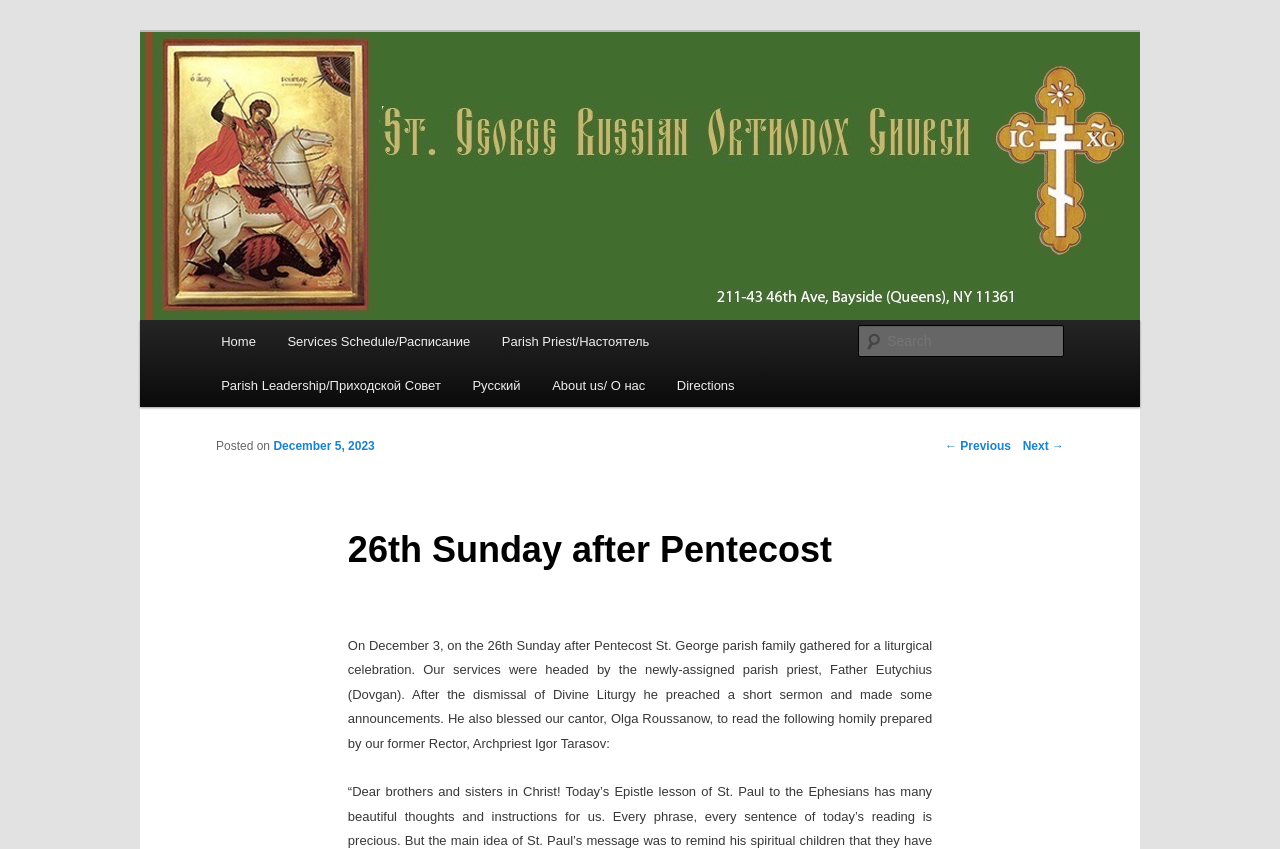Refer to the element description Parish Leadership/Приходской Совет and identify the corresponding bounding box in the screenshot. Format the coordinates as (top-left x, top-left y, bottom-right x, bottom-right y) with values in the range of 0 to 1.

[0.16, 0.428, 0.357, 0.479]